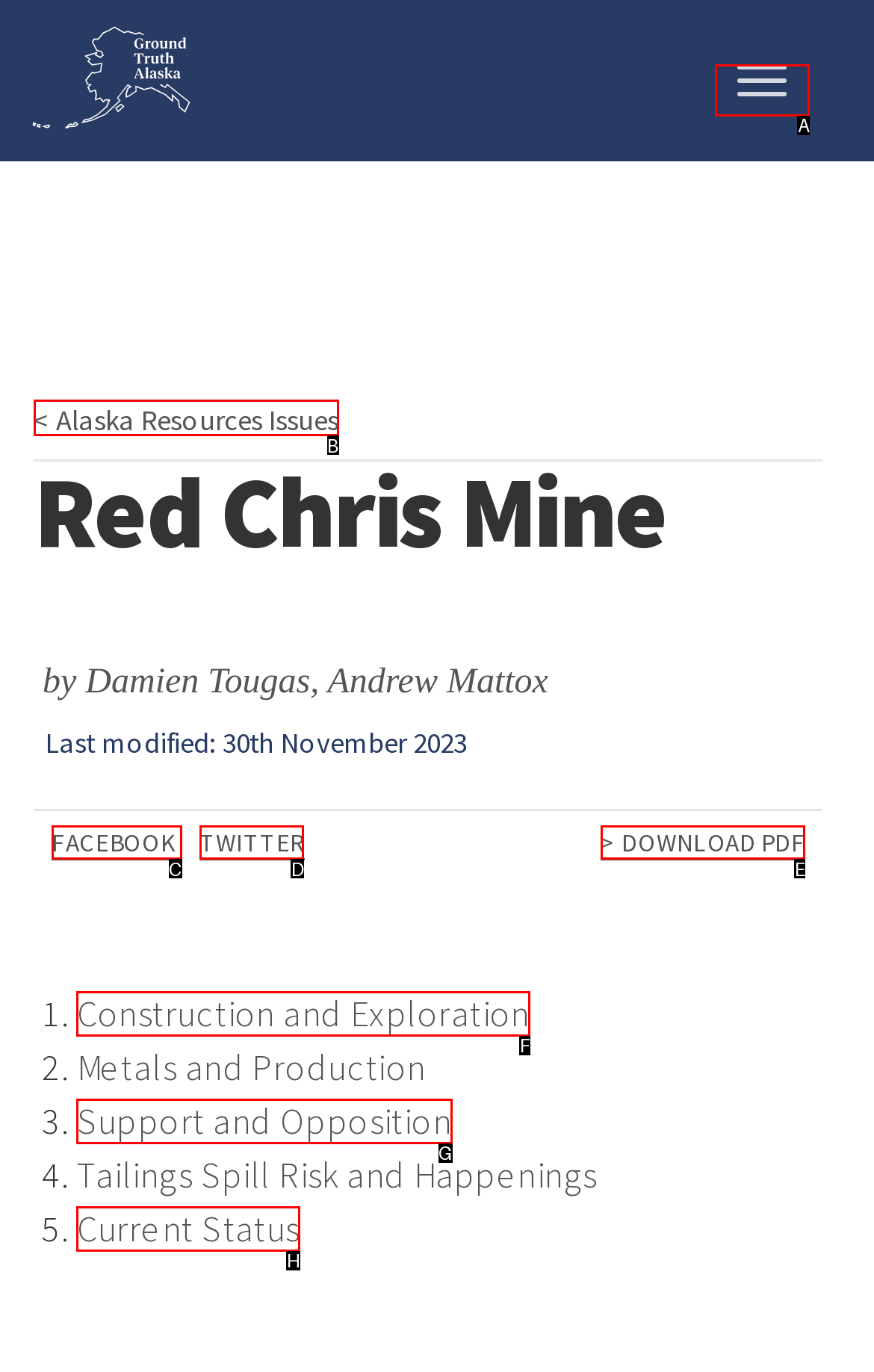Choose the letter of the UI element that aligns with the following description: Support and Opposition
State your answer as the letter from the listed options.

G